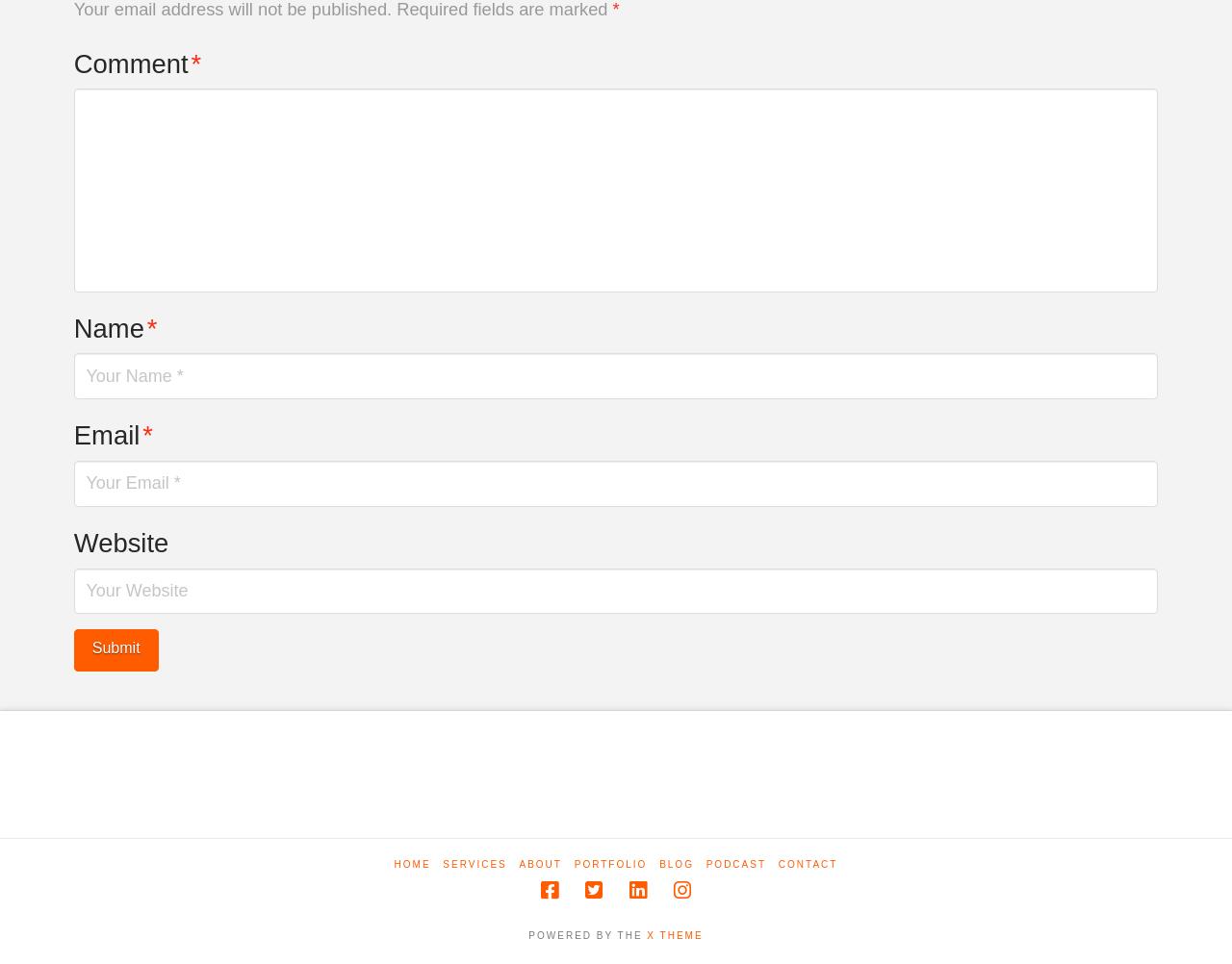Determine the bounding box coordinates of the region I should click to achieve the following instruction: "Click the submit button". Ensure the bounding box coordinates are four float numbers between 0 and 1, i.e., [left, top, right, bottom].

[0.06, 0.652, 0.129, 0.697]